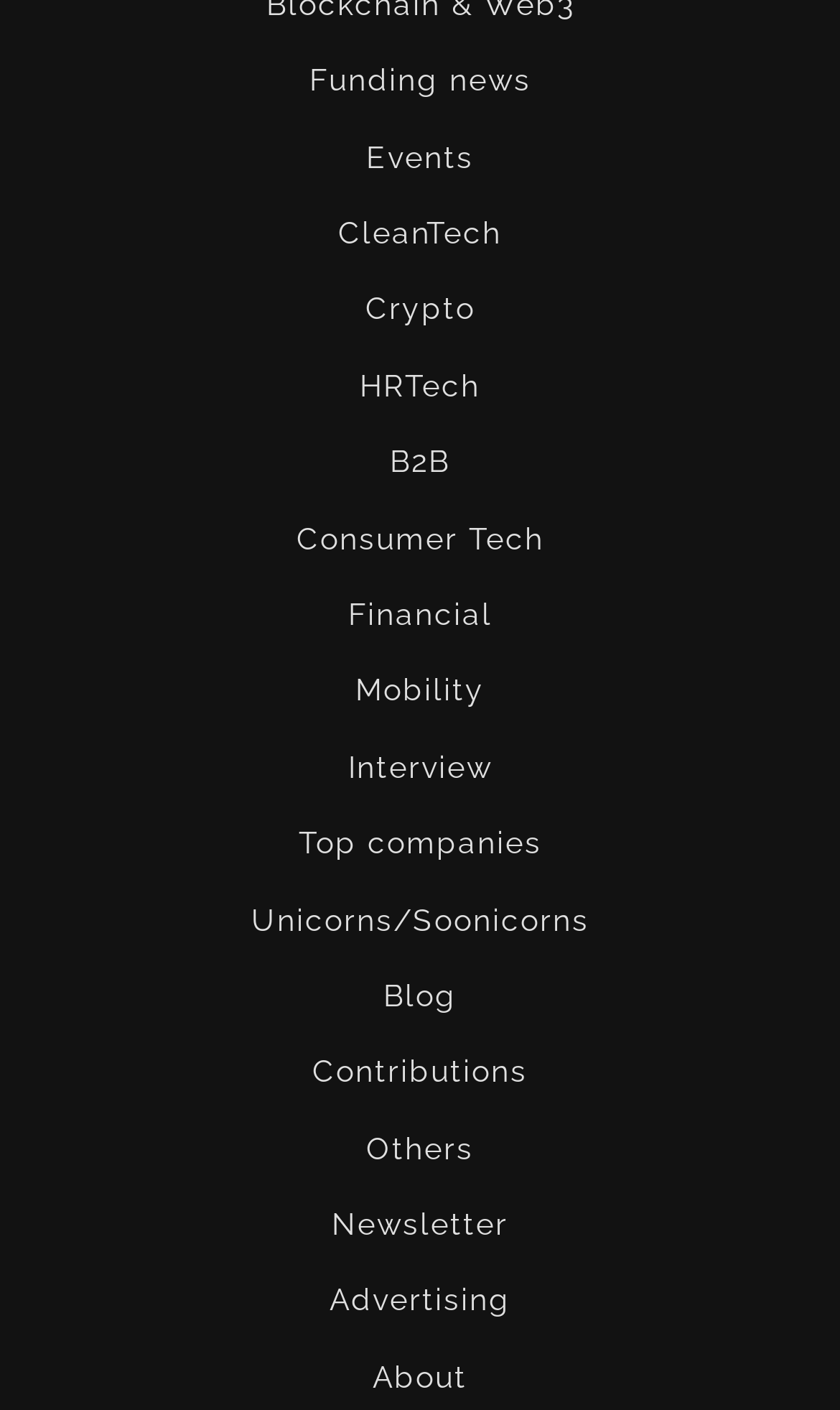Is there a 'Crypto' category on the webpage?
Based on the screenshot, provide a one-word or short-phrase response.

Yes